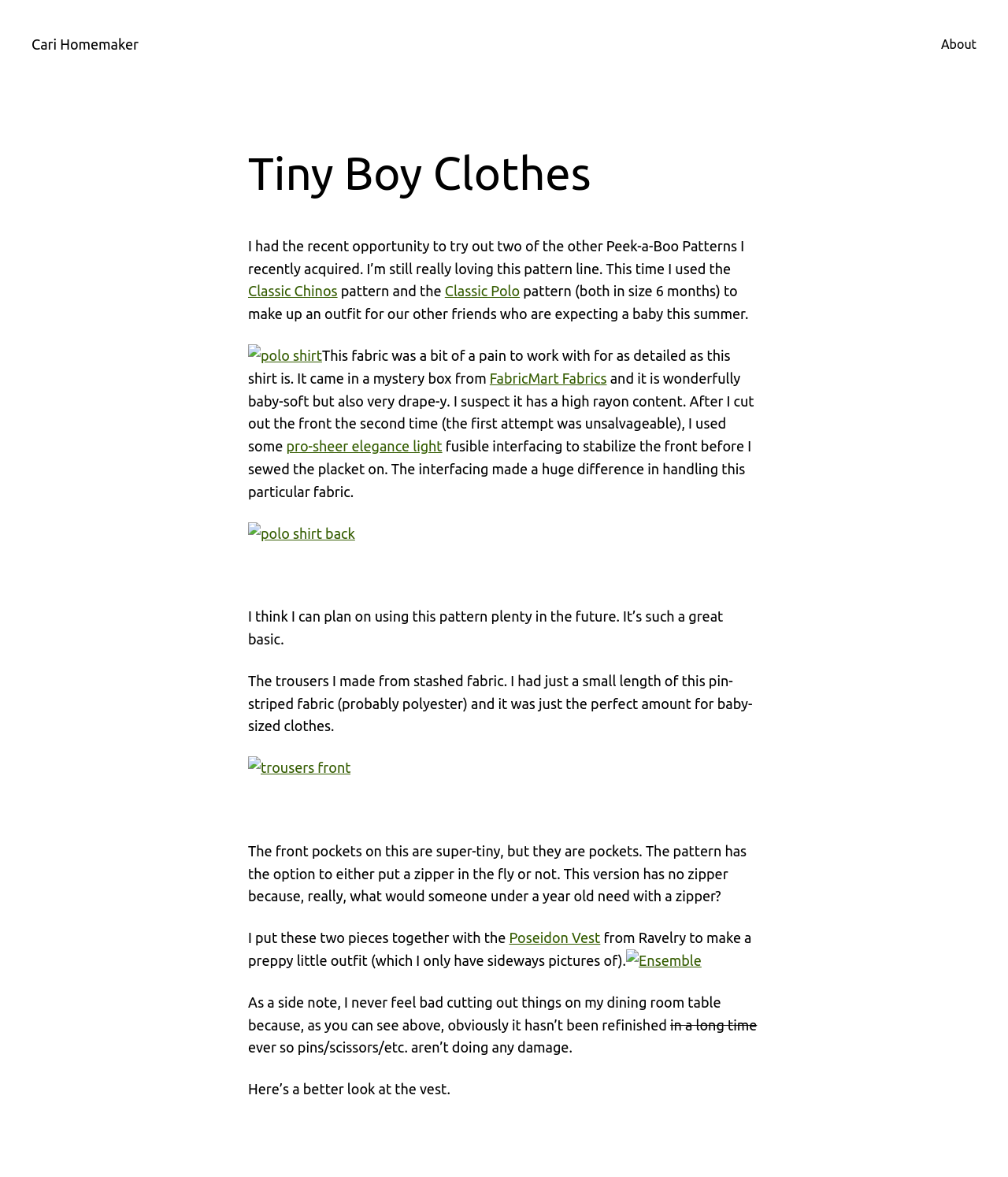Find the bounding box coordinates of the element to click in order to complete the given instruction: "Read more about 'FabricMart Fabrics'."

[0.486, 0.314, 0.602, 0.328]